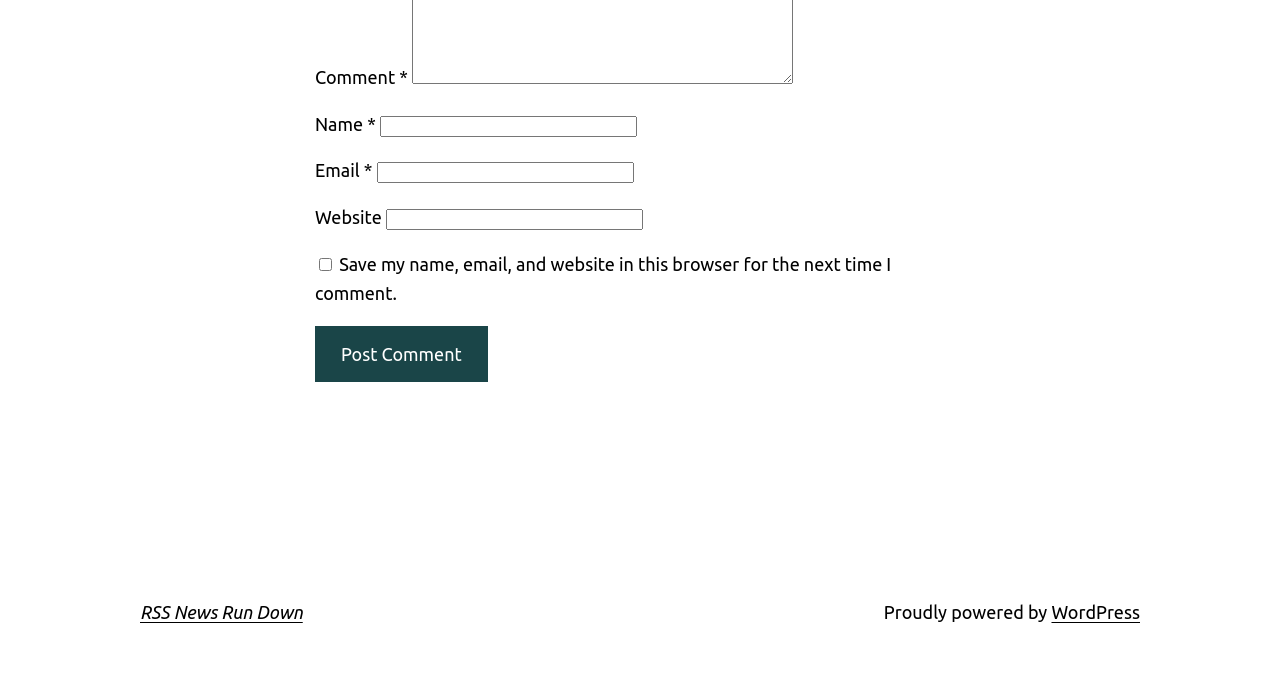What is the label of the first text box?
Analyze the image and provide a thorough answer to the question.

The first text box has a label 'Name' which is indicated by the StaticText element with the text 'Name' and is positioned above the text box.